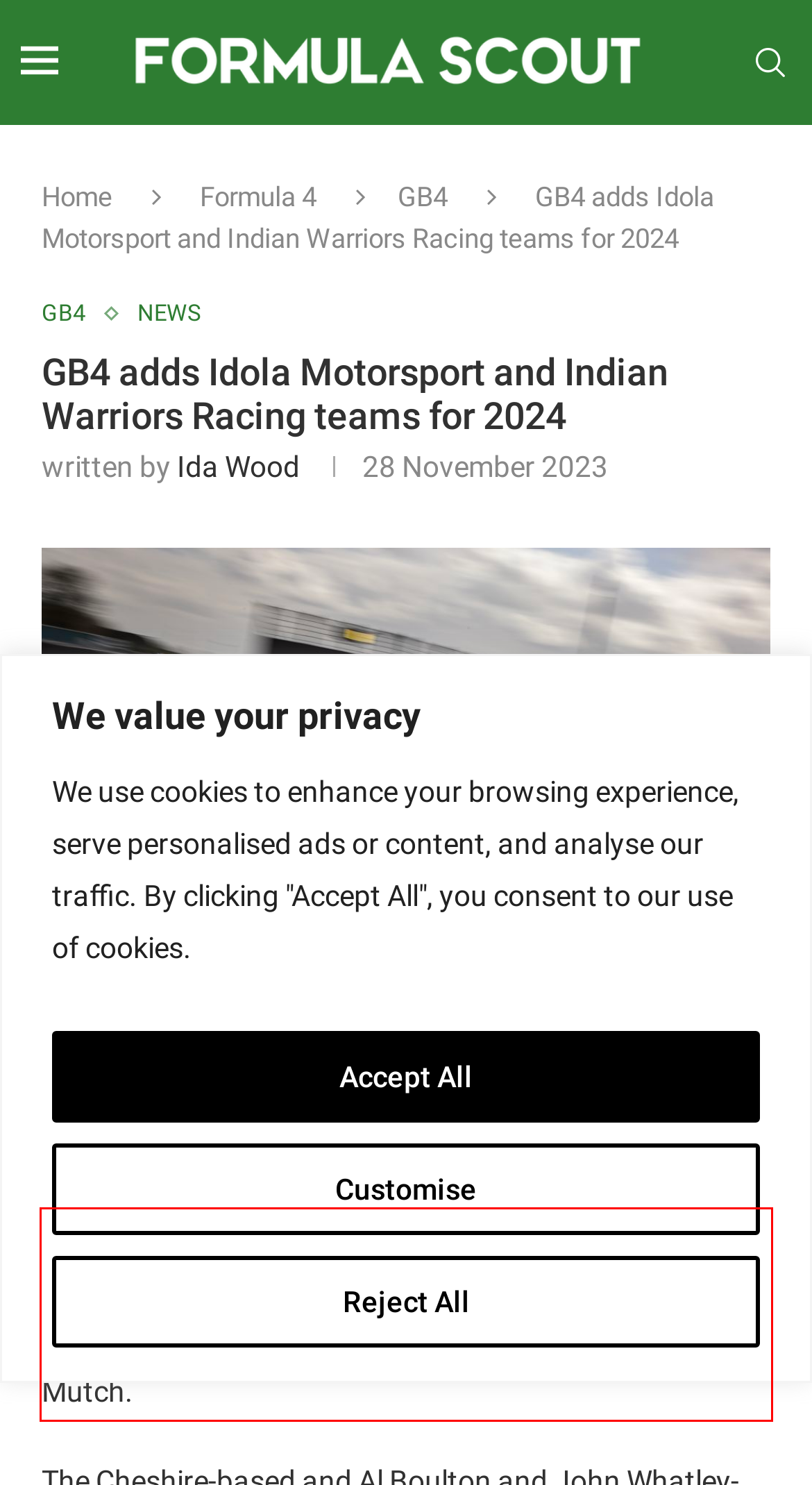Given a webpage screenshot with a red bounding box, perform OCR to read and deliver the text enclosed by the red bounding box.

The first is Idola Motorsport, which arrives from the Praga Cup UK sportscar series. It won the title there last year, running YouTuber Jimmy Broadbent and Gordie Mutch.